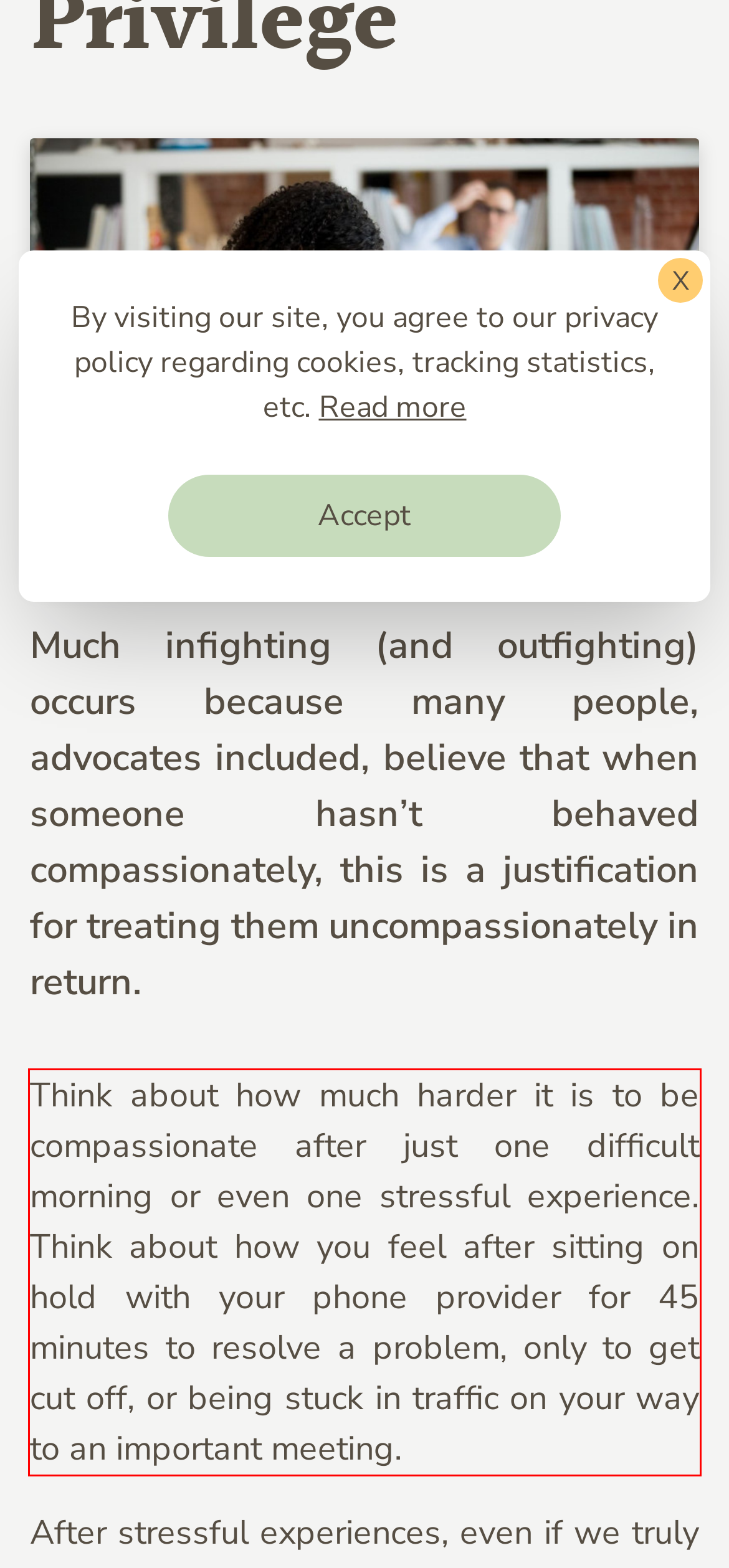Using the provided screenshot of a webpage, recognize and generate the text found within the red rectangle bounding box.

Think about how much harder it is to be compassionate after just one difficult morning or even one stressful experience. Think about how you feel after sitting on hold with your phone provider for 45 minutes to resolve a problem, only to get cut off, or being stuck in traffic on your way to an important meeting.